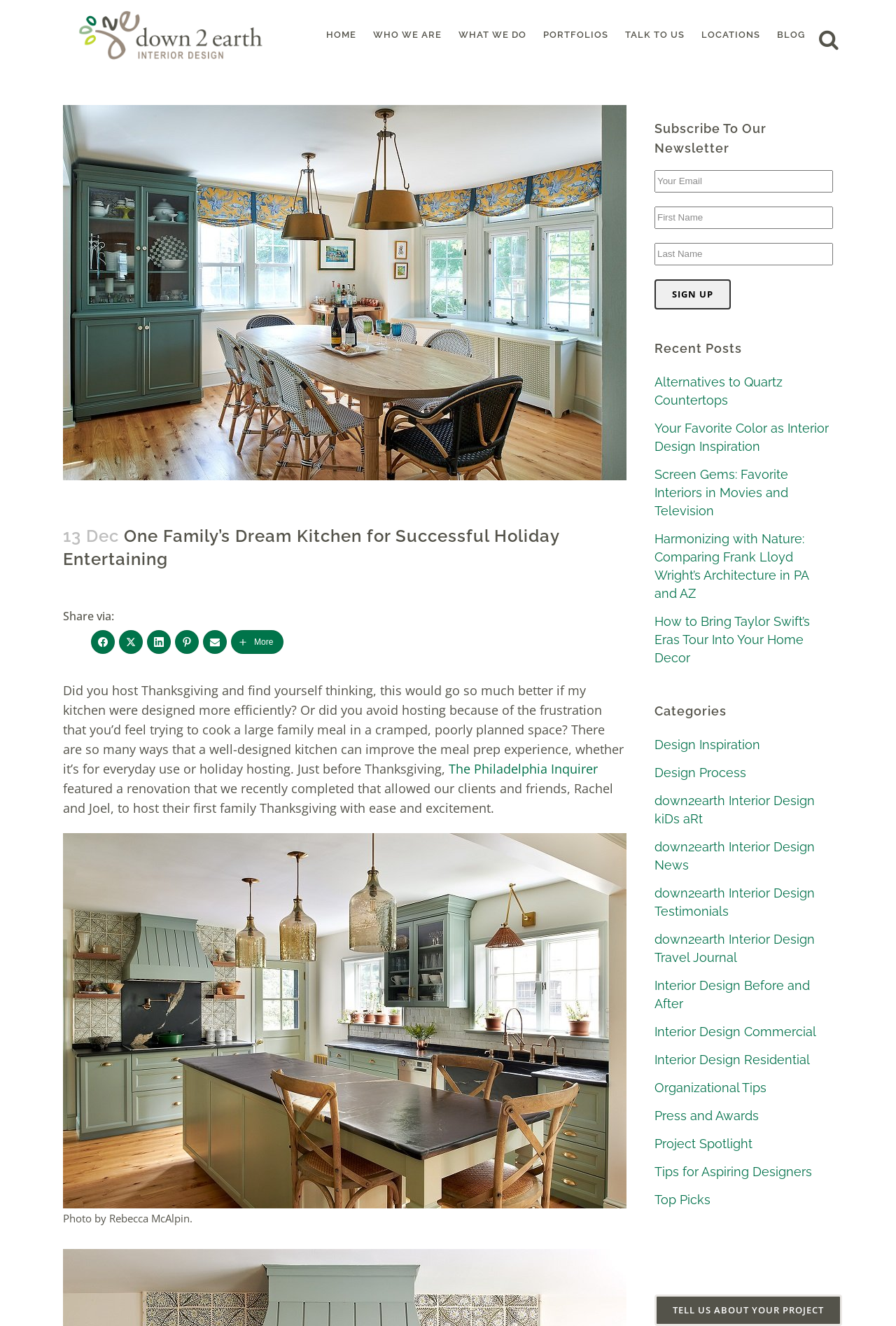Answer the question below in one word or phrase:
What is the purpose of the 'Subscribe To Our Newsletter' section?

To sign up for the newsletter